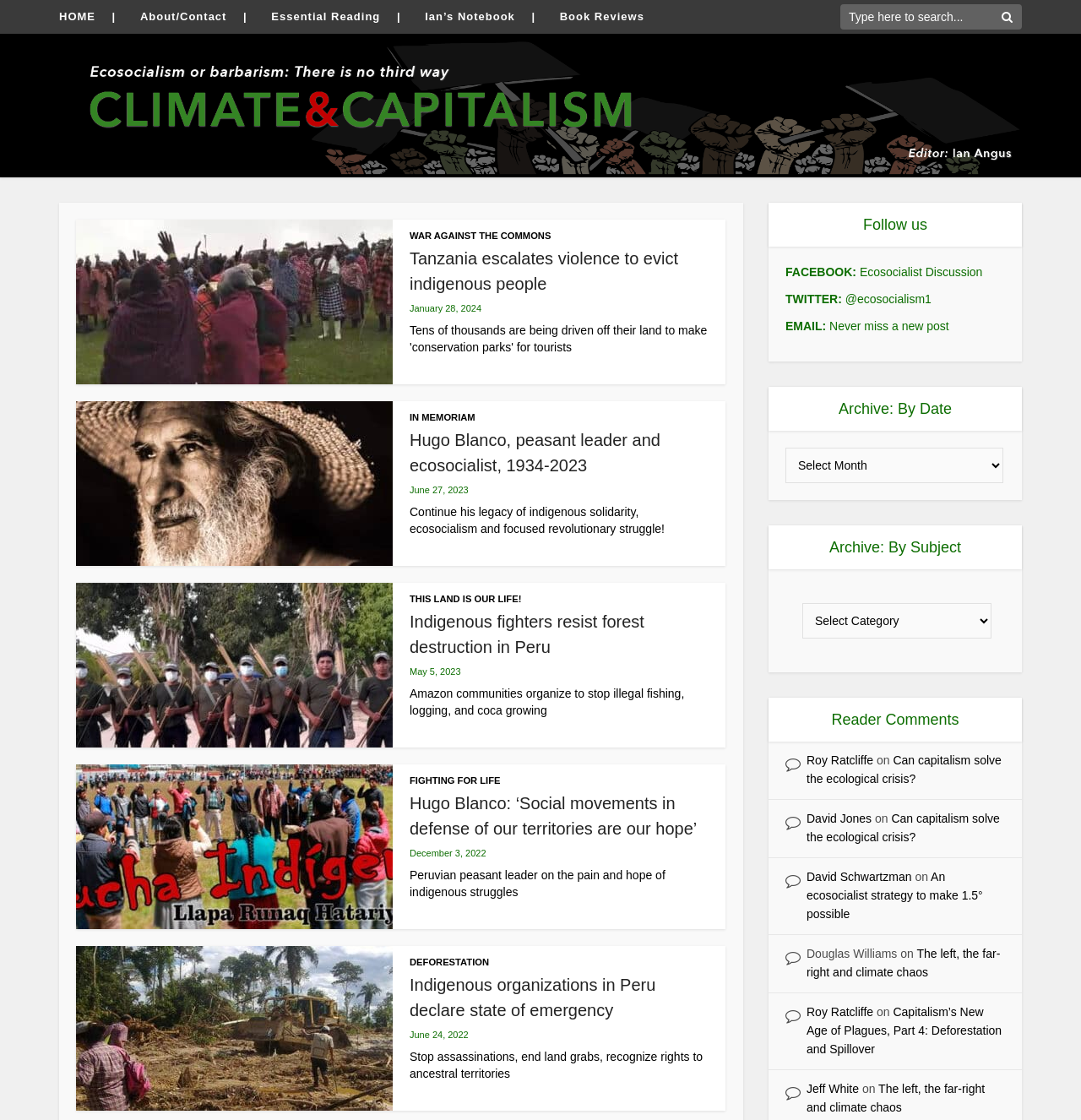Please identify the bounding box coordinates of the area that needs to be clicked to follow this instruction: "Click on the 'Home' link".

None